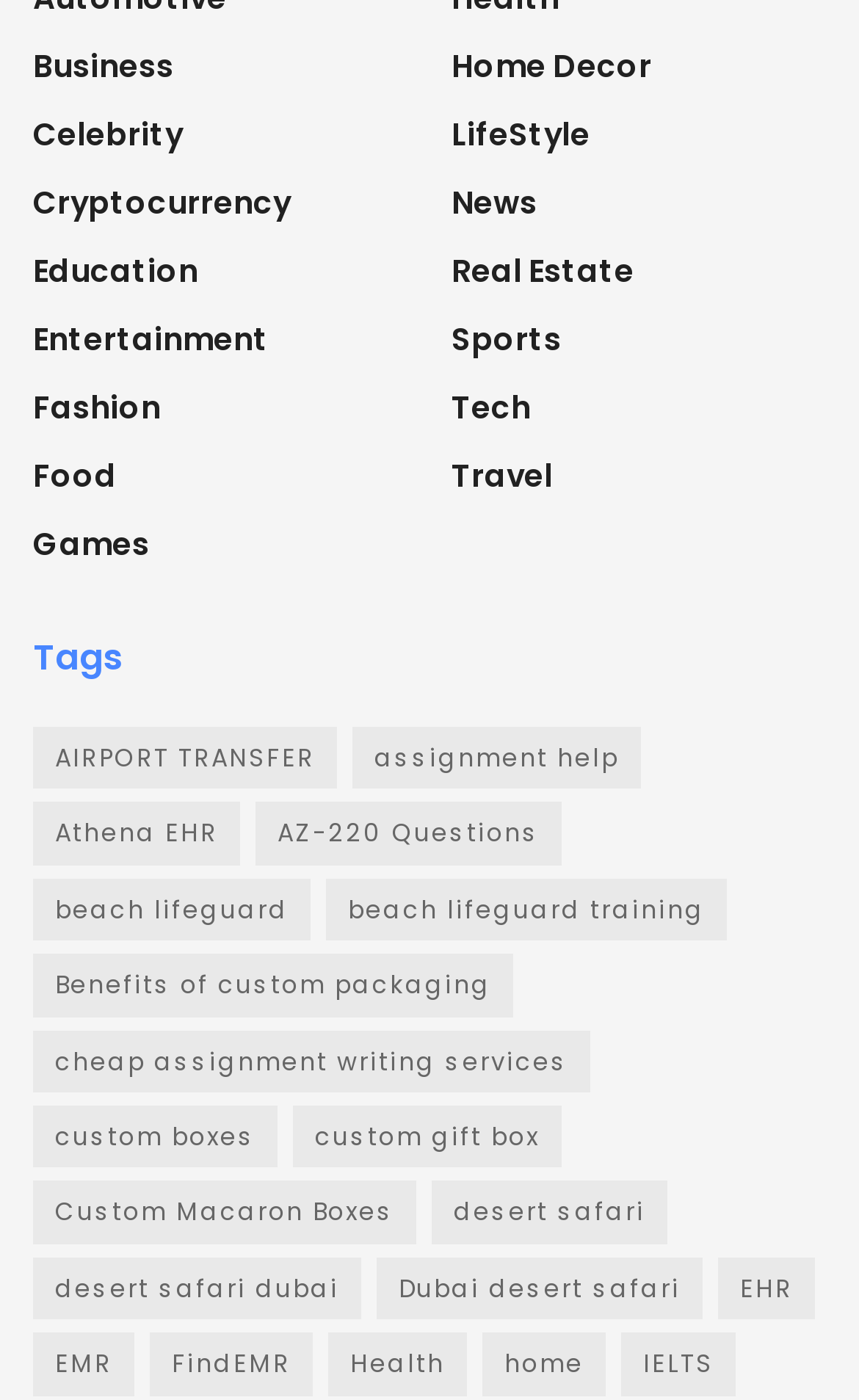Identify the bounding box for the UI element that is described as follows: "Custom Macaron Boxes".

[0.038, 0.838, 0.485, 0.882]